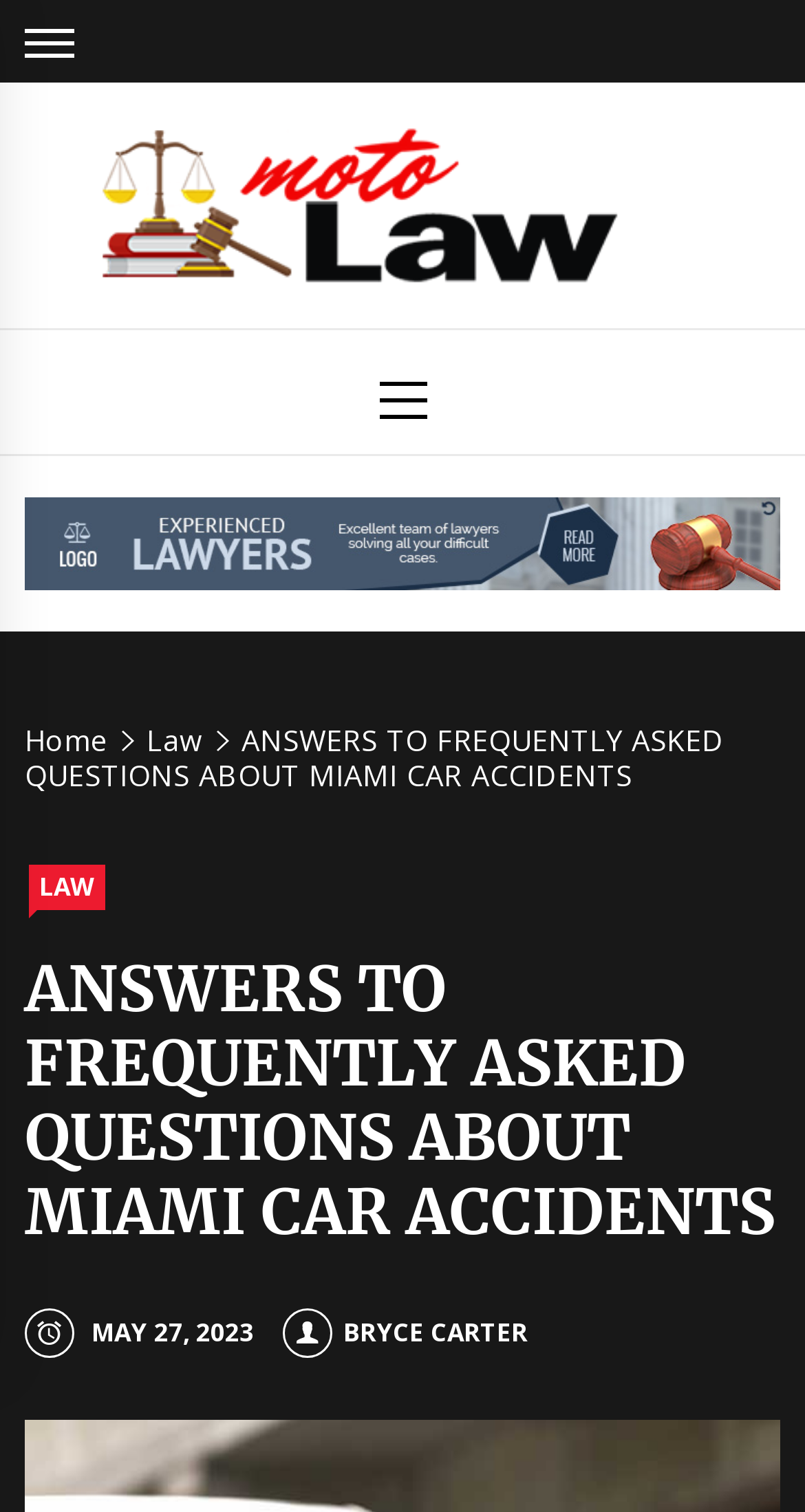Please answer the following question using a single word or phrase: 
What is the primary menu called?

Primary Menu